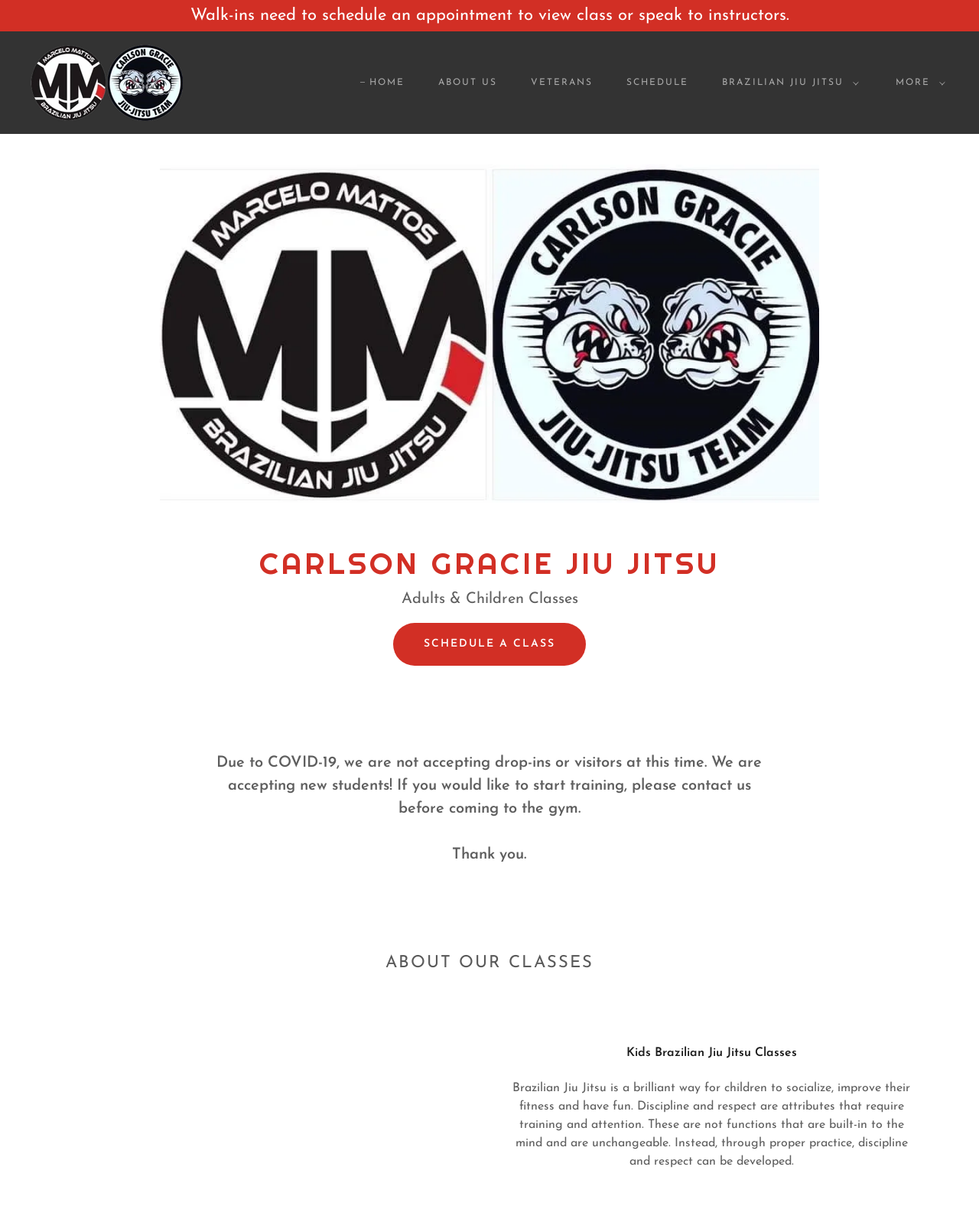Please determine the bounding box coordinates of the element's region to click for the following instruction: "View class schedule".

[0.402, 0.505, 0.598, 0.54]